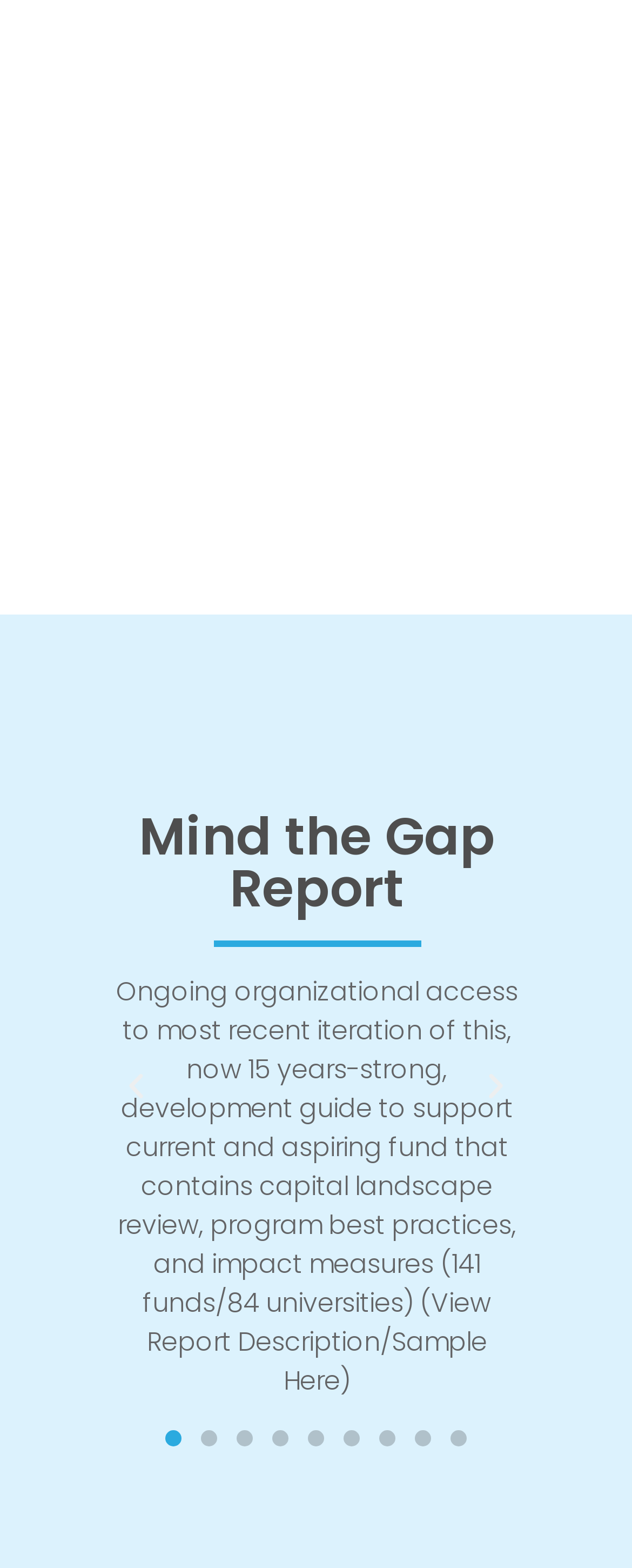Please identify the bounding box coordinates of the element's region that I should click in order to complete the following instruction: "Go to slide 1". The bounding box coordinates consist of four float numbers between 0 and 1, i.e., [left, top, right, bottom].

[0.262, 0.912, 0.287, 0.923]